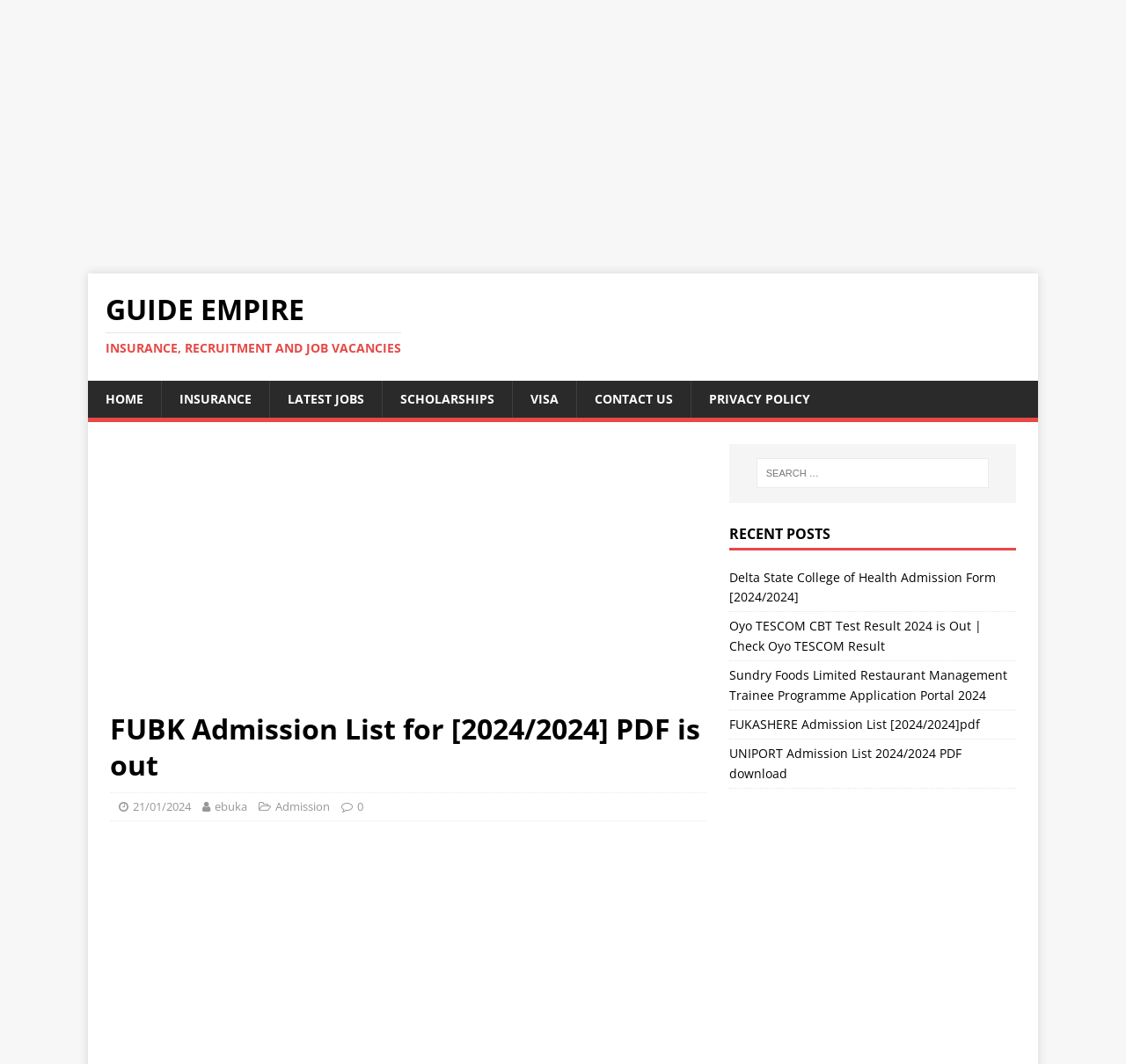Find the bounding box coordinates for the element described here: "LATEST JOBS".

[0.239, 0.358, 0.339, 0.393]